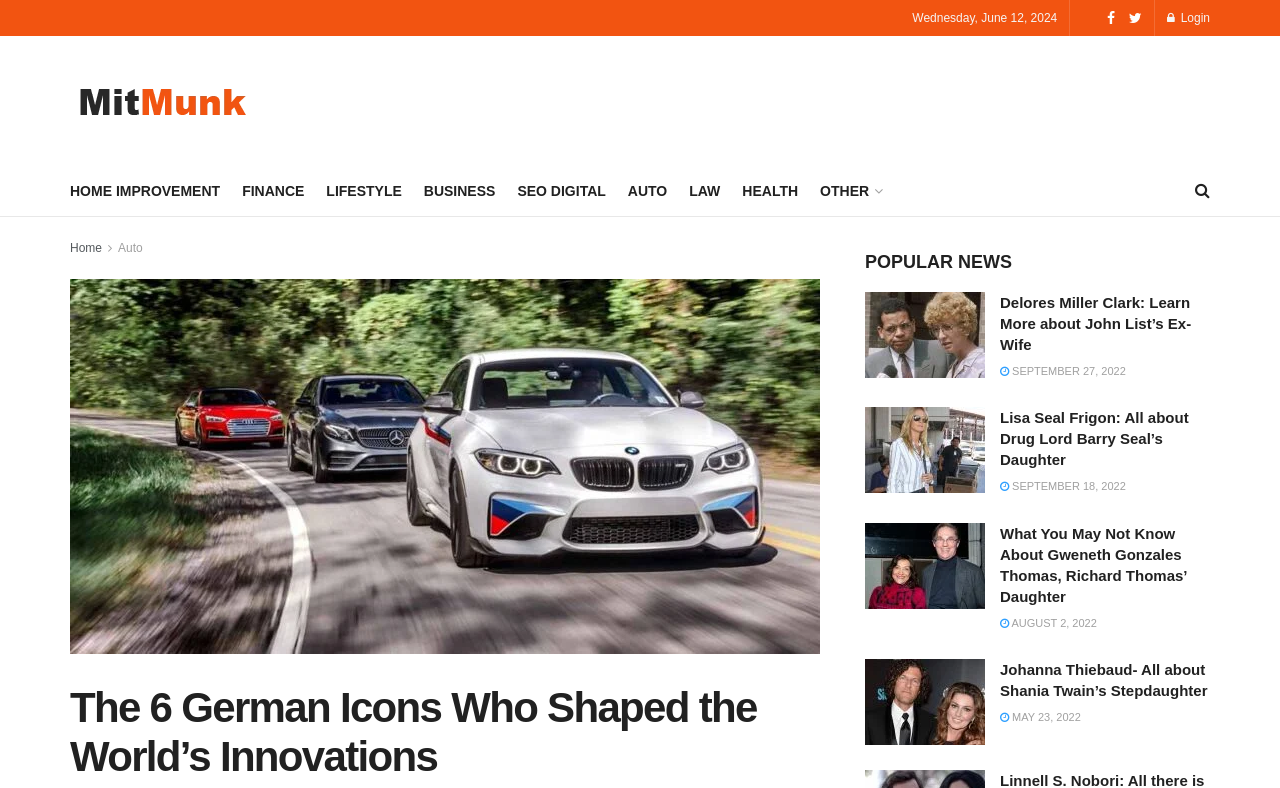What is the purpose of the link ' Login'?
Please respond to the question with a detailed and well-explained answer.

I found the link ' Login' at the top right corner of the webpage, and based on its content and position, I inferred that its purpose is to allow users to log in to the website.